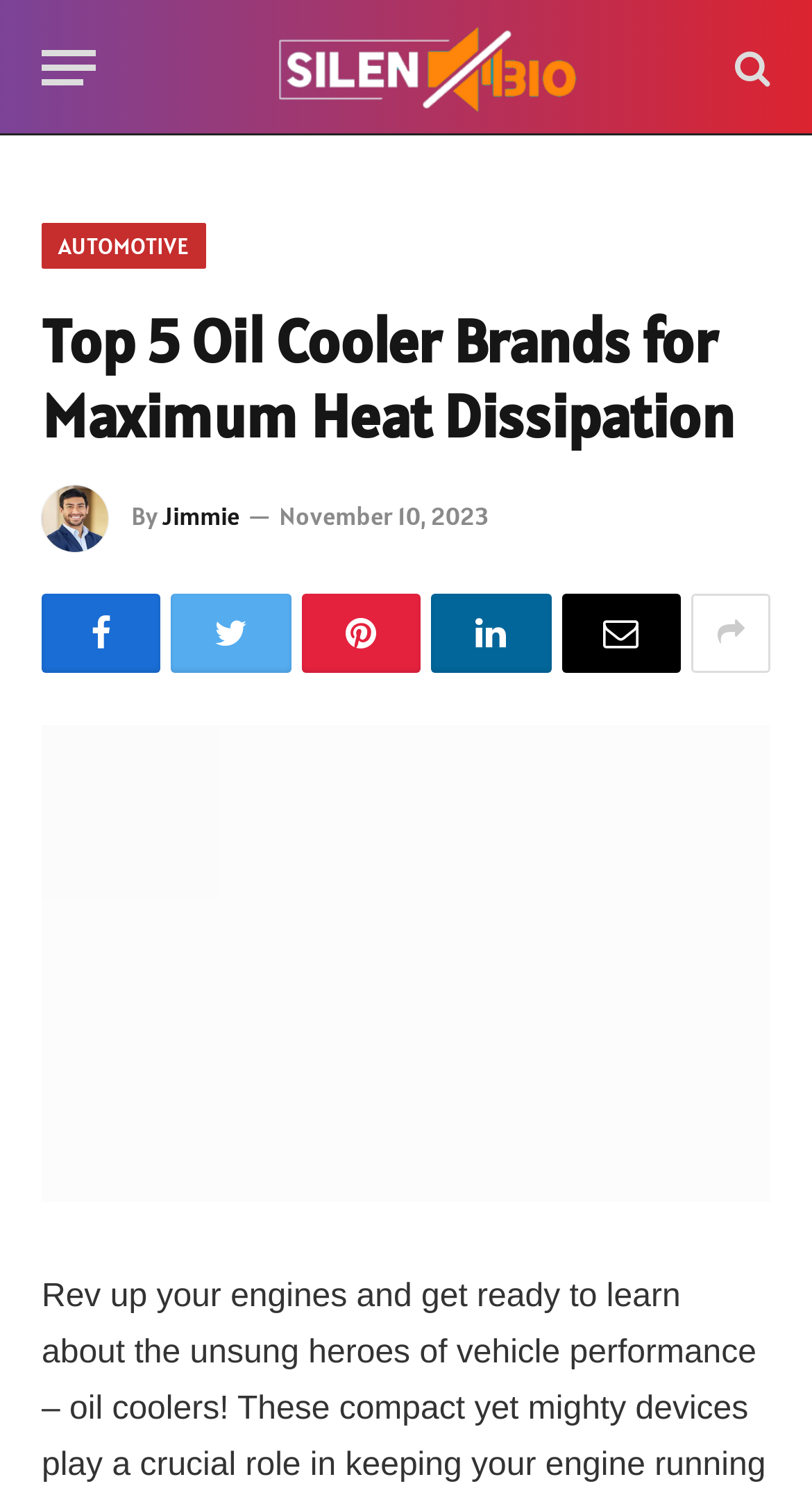Specify the bounding box coordinates of the area that needs to be clicked to achieve the following instruction: "Go to AUTOMOTIVE page".

[0.051, 0.15, 0.255, 0.181]